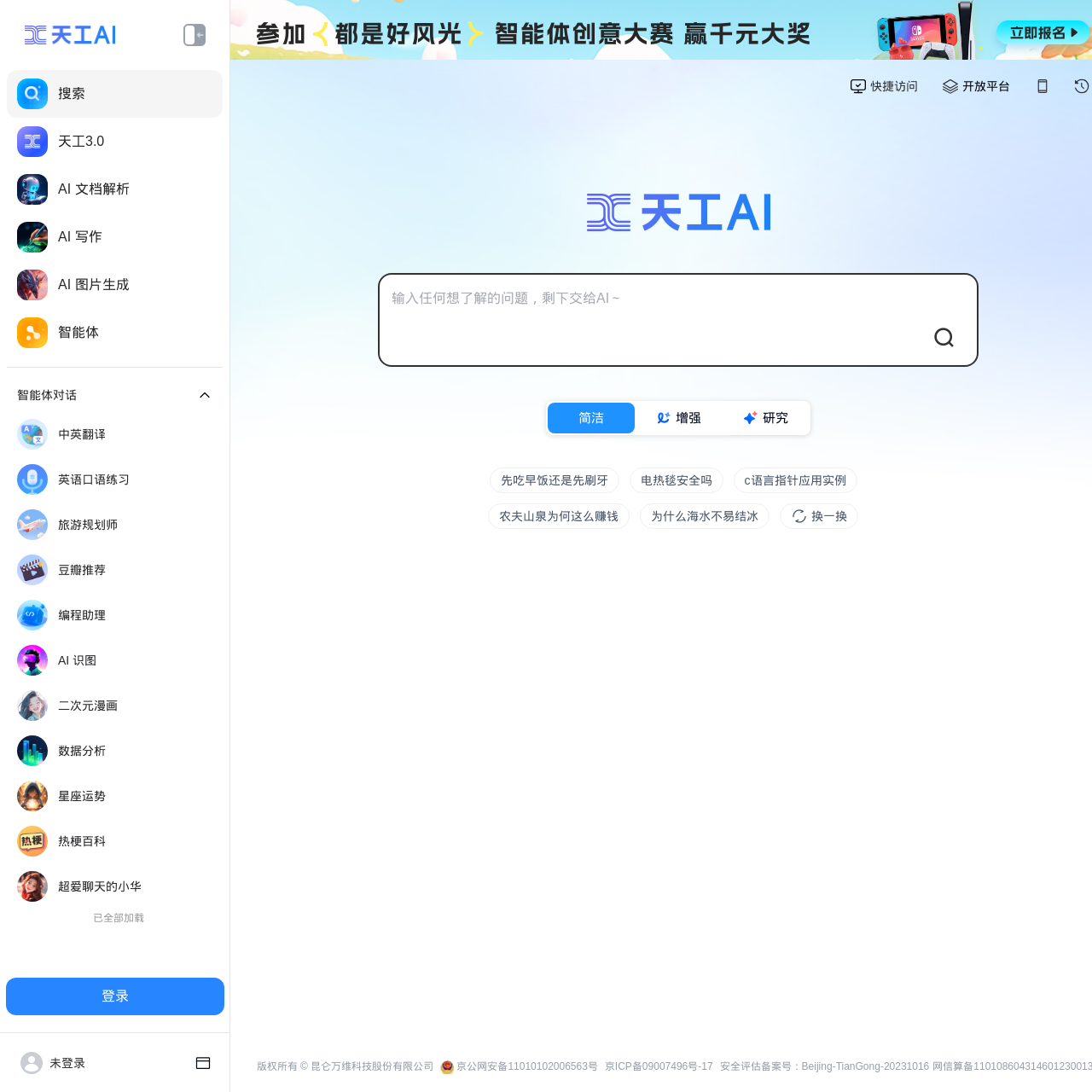Specify the bounding box coordinates of the element's region that should be clicked to achieve the following instruction: "Search for something". The bounding box coordinates consist of four float numbers between 0 and 1, in the format [left, top, right, bottom].

[0.006, 0.064, 0.204, 0.108]